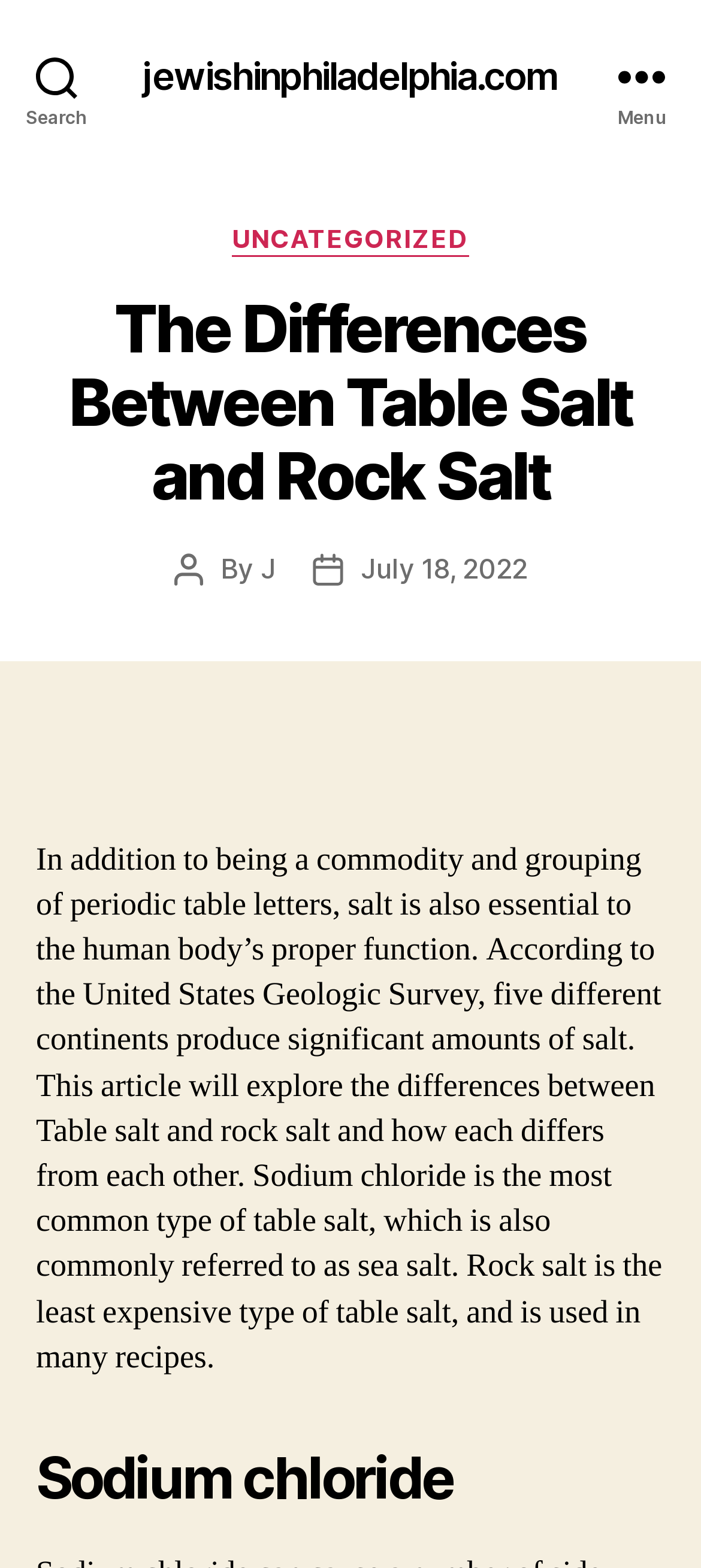What is the most common type of table salt?
Respond to the question with a single word or phrase according to the image.

Sodium chloride